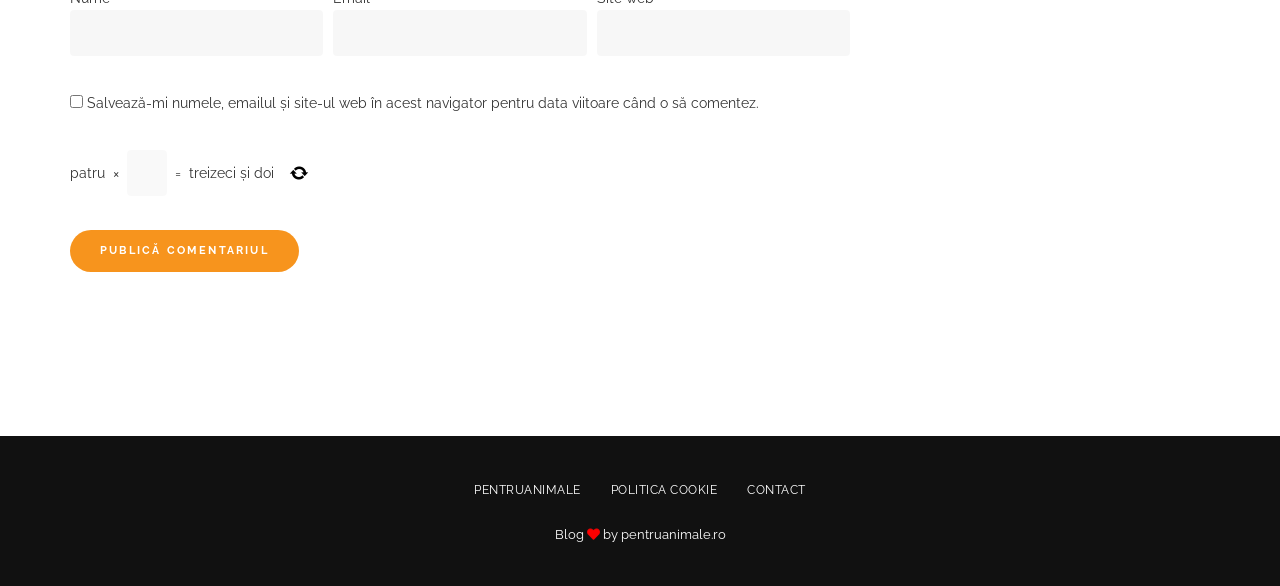Examine the screenshot and answer the question in as much detail as possible: What is the minimum number of characters required in the 'patru × =' textbox?

The 'patru × =' textbox has a description 'patru × = treizeci și doi' which translates to 'four times equals thirty-two'. This implies that the minimum number of characters required in the textbox is 32.